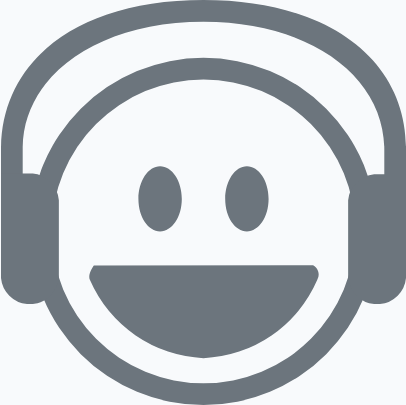What is the theme of the platform?
Please provide a detailed answer to the question.

The context around the character suggests that the platform is part of a broader theme of modern communication tools, which is reflected in the character's design and the emphasis on user-friendly interface.